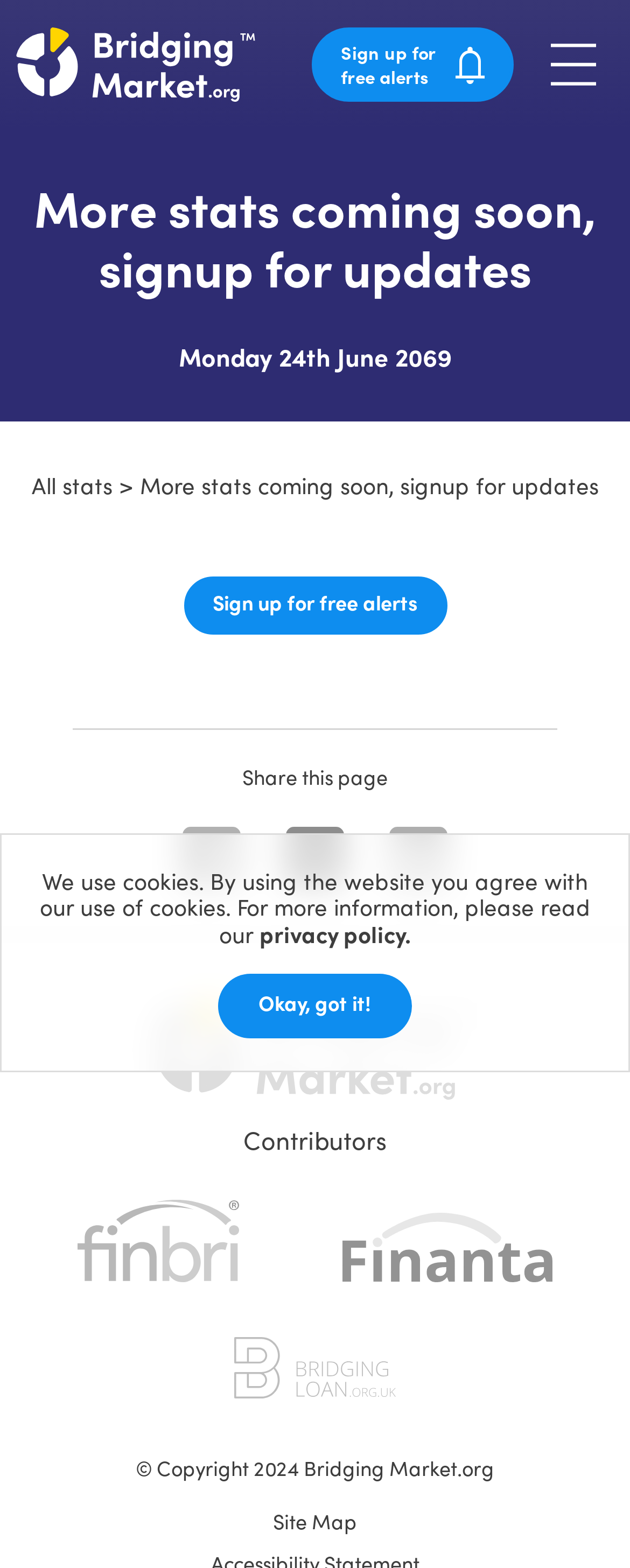Please specify the bounding box coordinates in the format (top-left x, top-left y, bottom-right x, bottom-right y), with values ranging from 0 to 1. Identify the bounding box for the UI component described as follows: Okay, got it!

[0.346, 0.621, 0.654, 0.662]